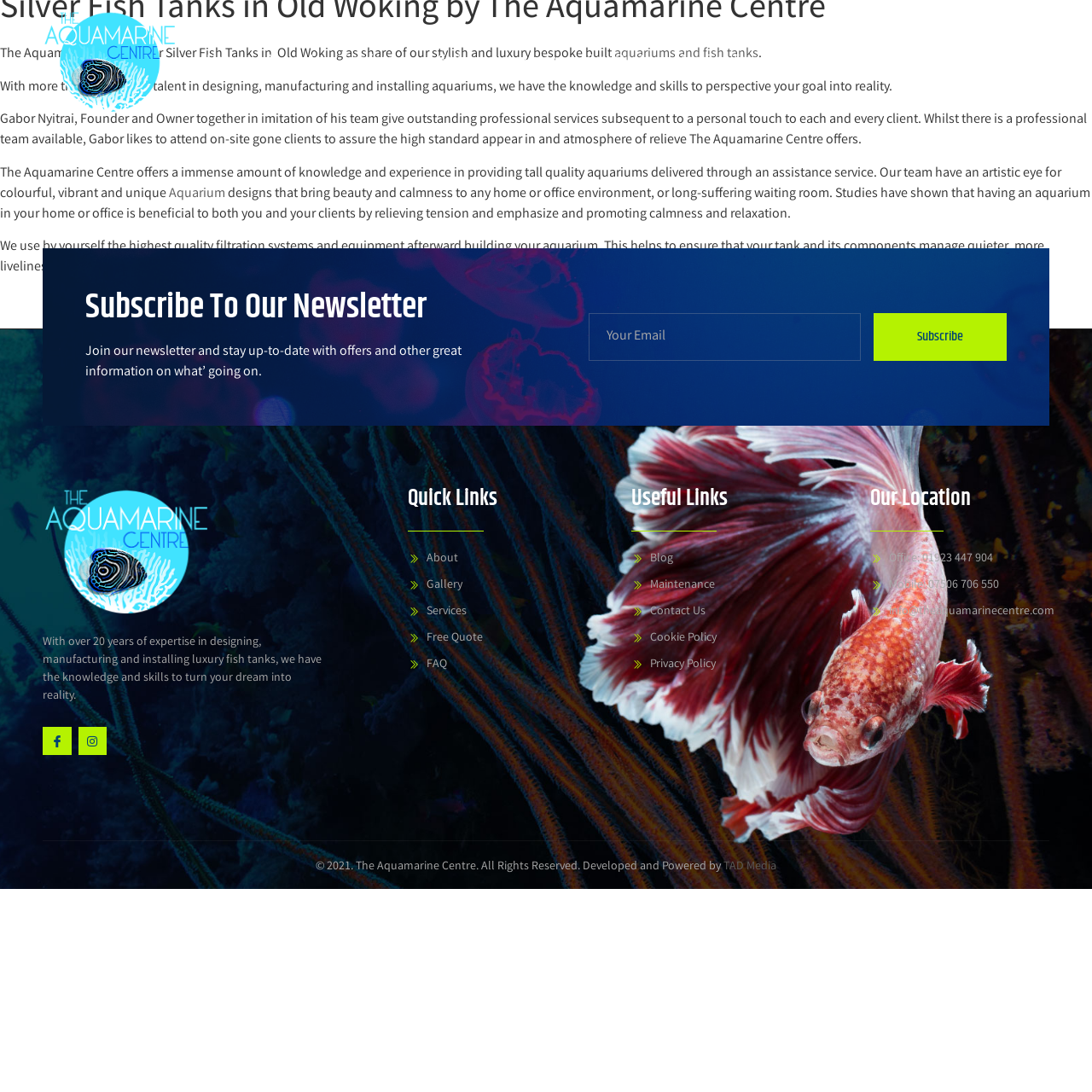Given the description "Meet The Team", provide the bounding box coordinates of the corresponding UI element.

[0.608, 0.023, 0.73, 0.09]